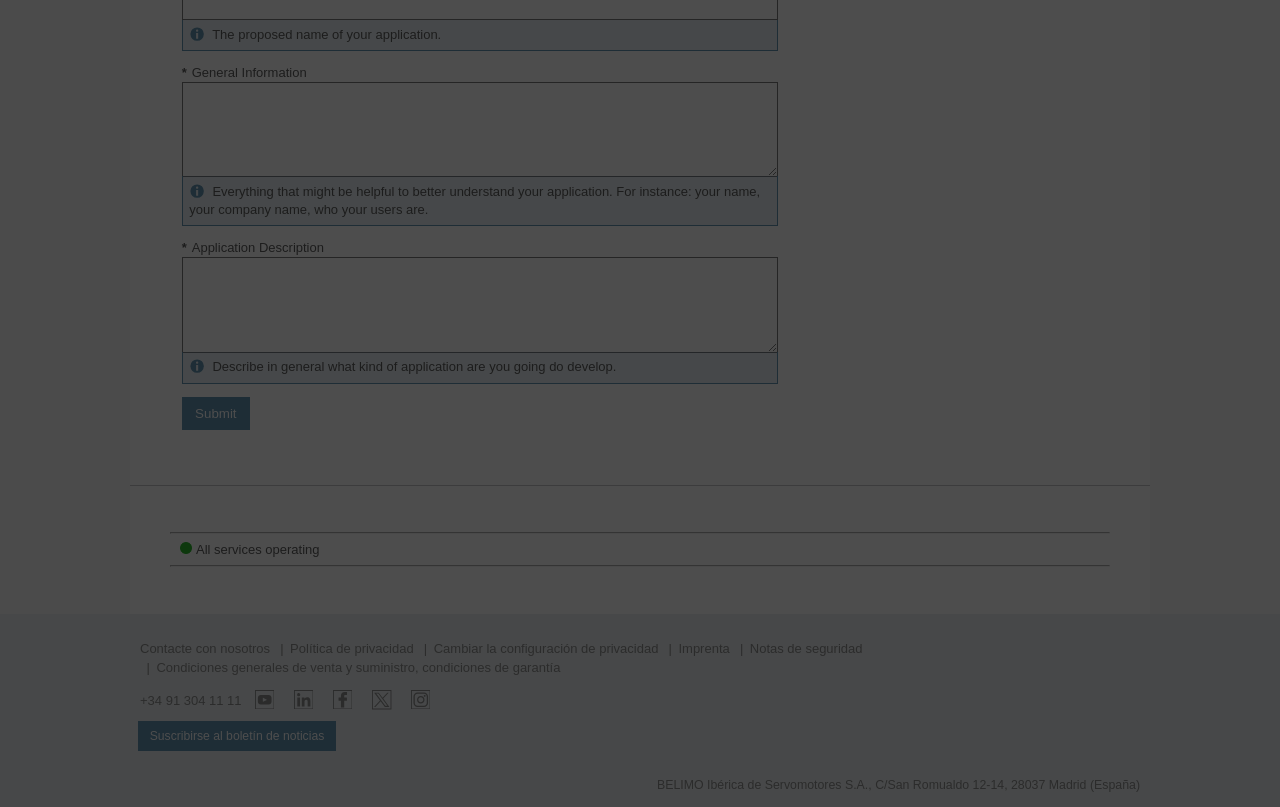Please provide a one-word or short phrase answer to the question:
What is the status of the services?

All services operating